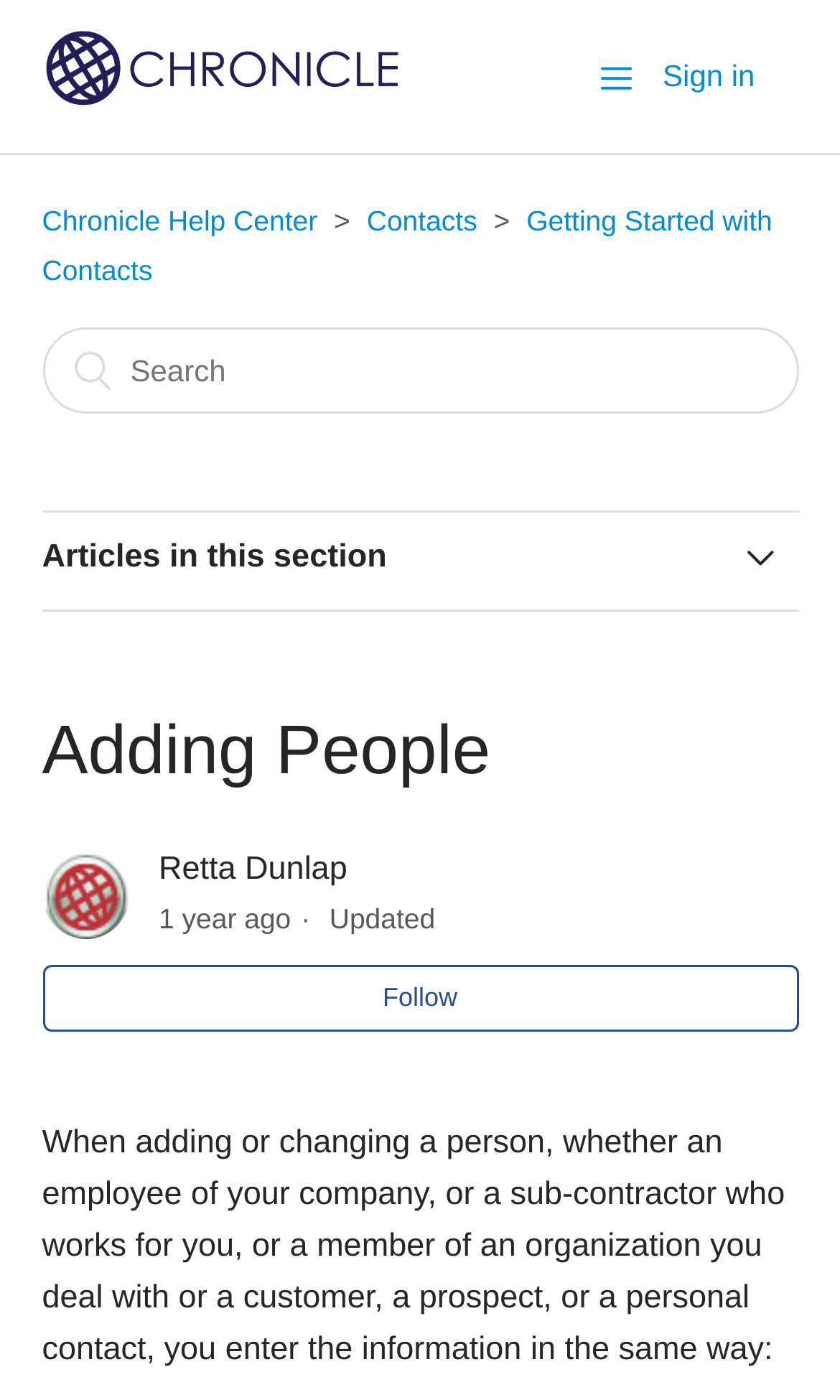Kindly respond to the following question with a single word or a brief phrase: 
What is the function of the 'Follow' button?

To follow the author